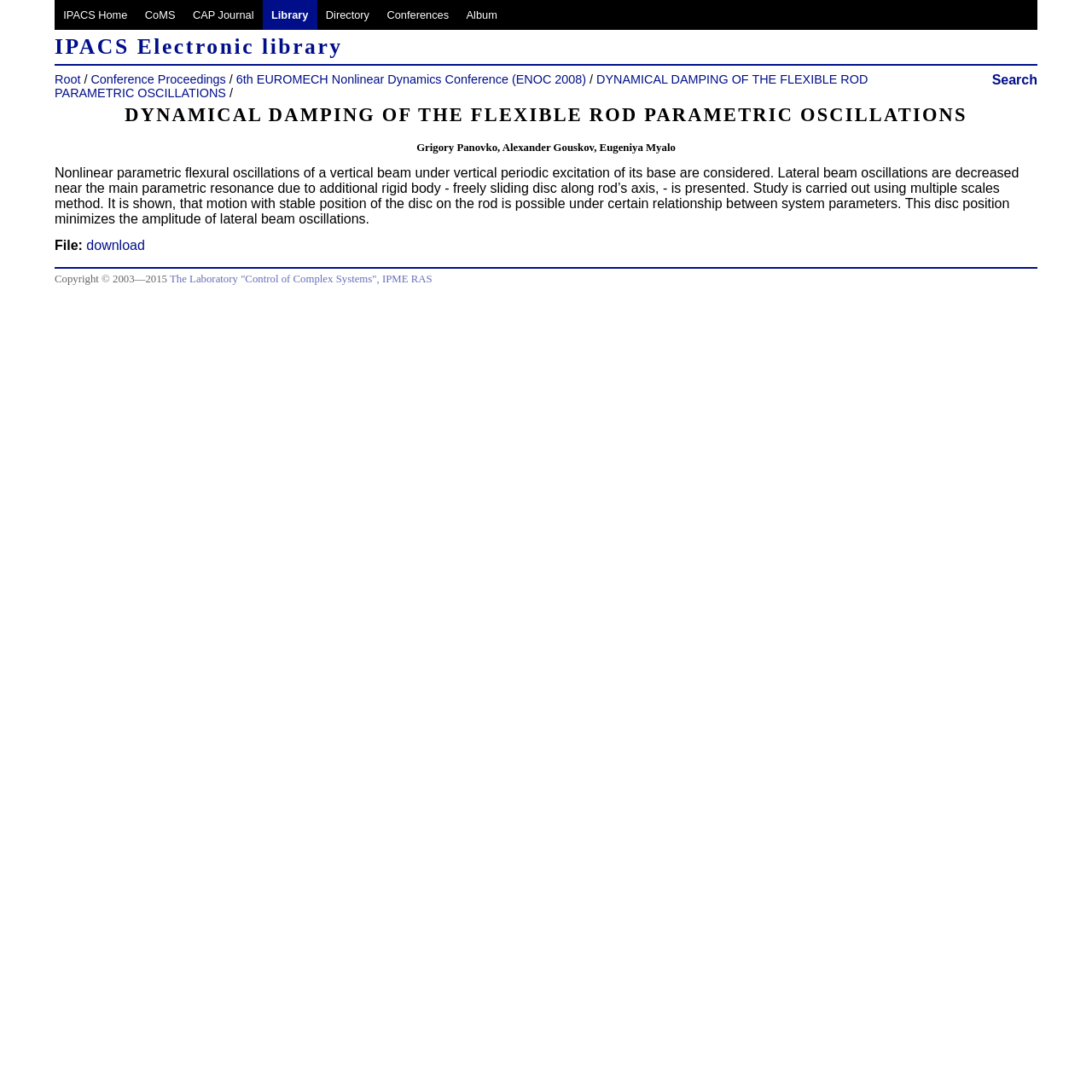Answer in one word or a short phrase: 
Who are the authors of the document?

Grigory Panovko, Alexander Gouskov, Eugeniya Myalo